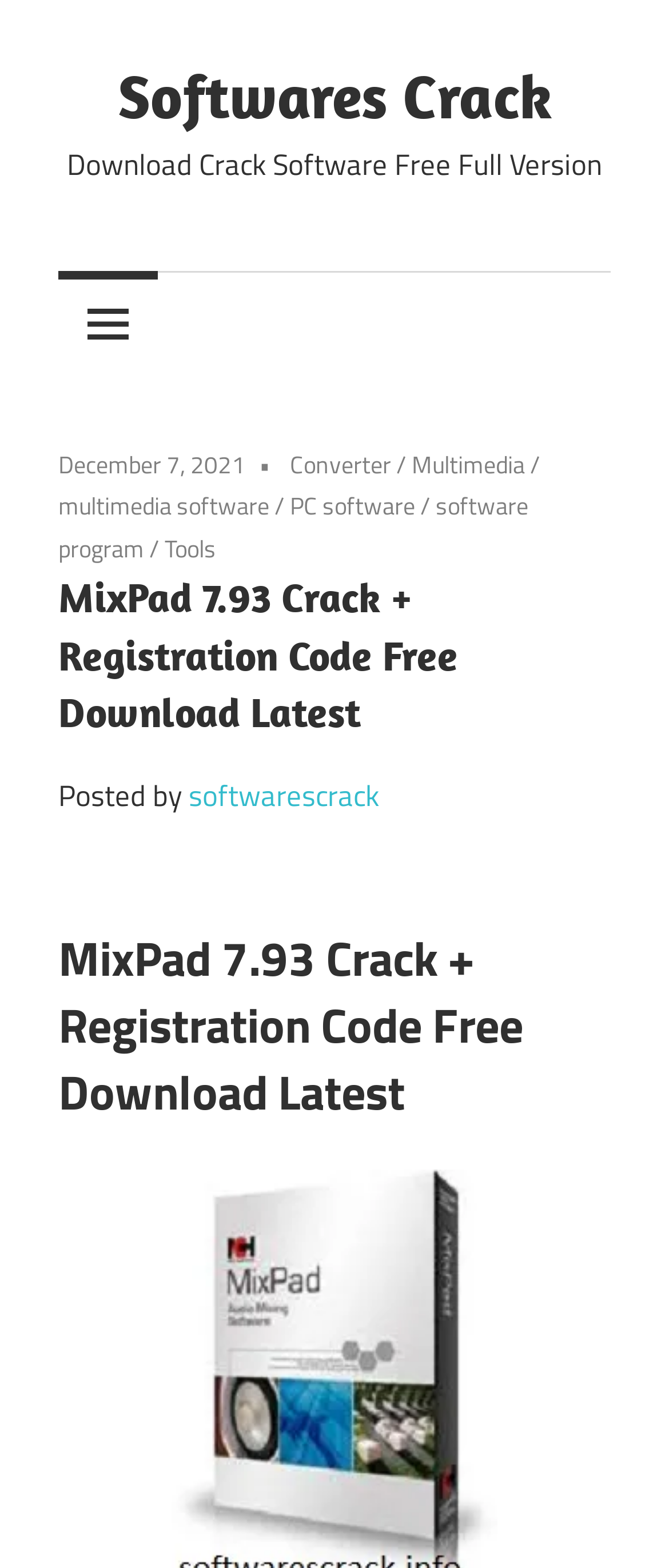Kindly respond to the following question with a single word or a brief phrase: 
What categories are available on the website?

Converter, Multimedia, PC software, Tools